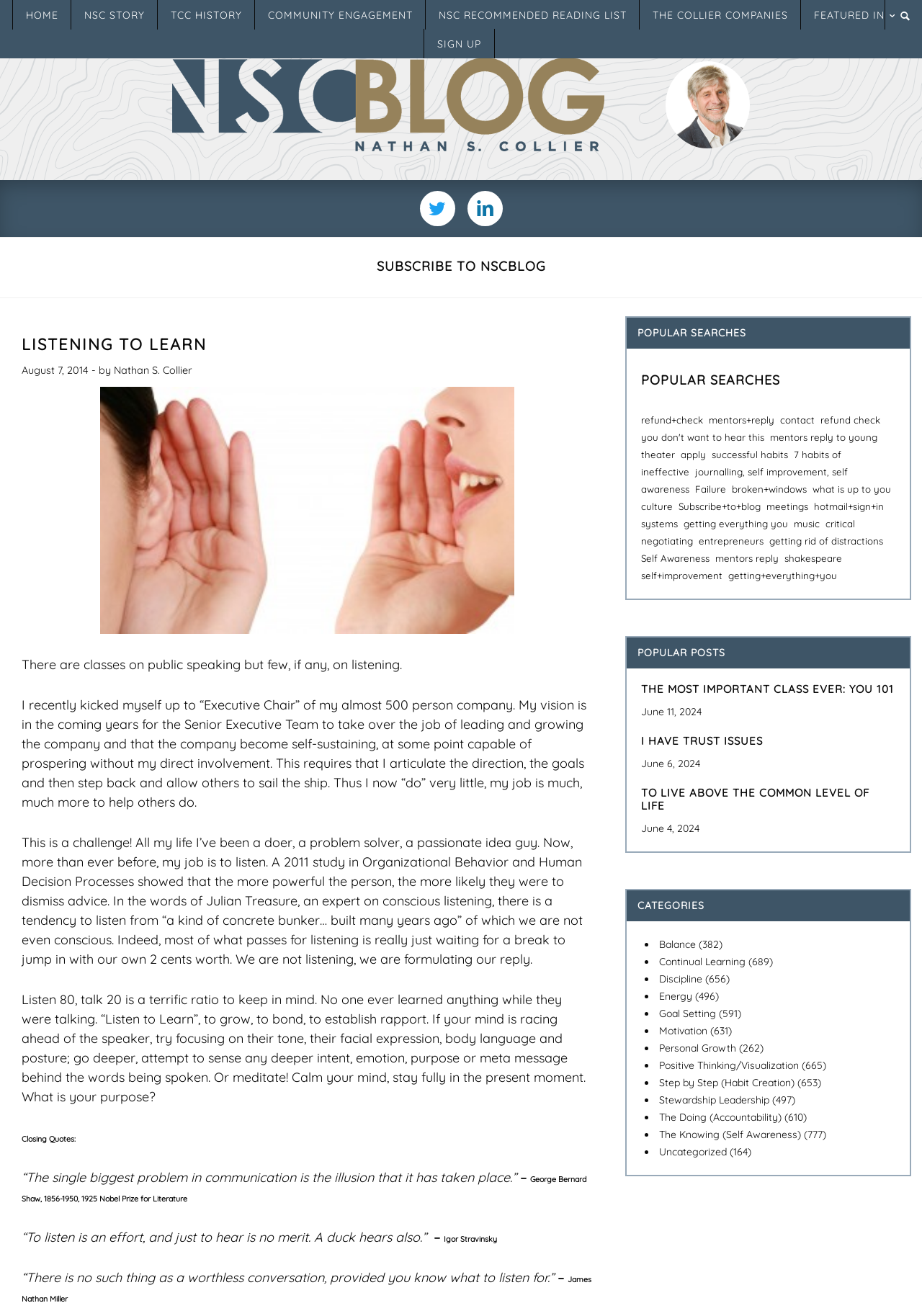What is the topic of the popular post?
Identify the answer in the screenshot and reply with a single word or phrase.

Listening Skills